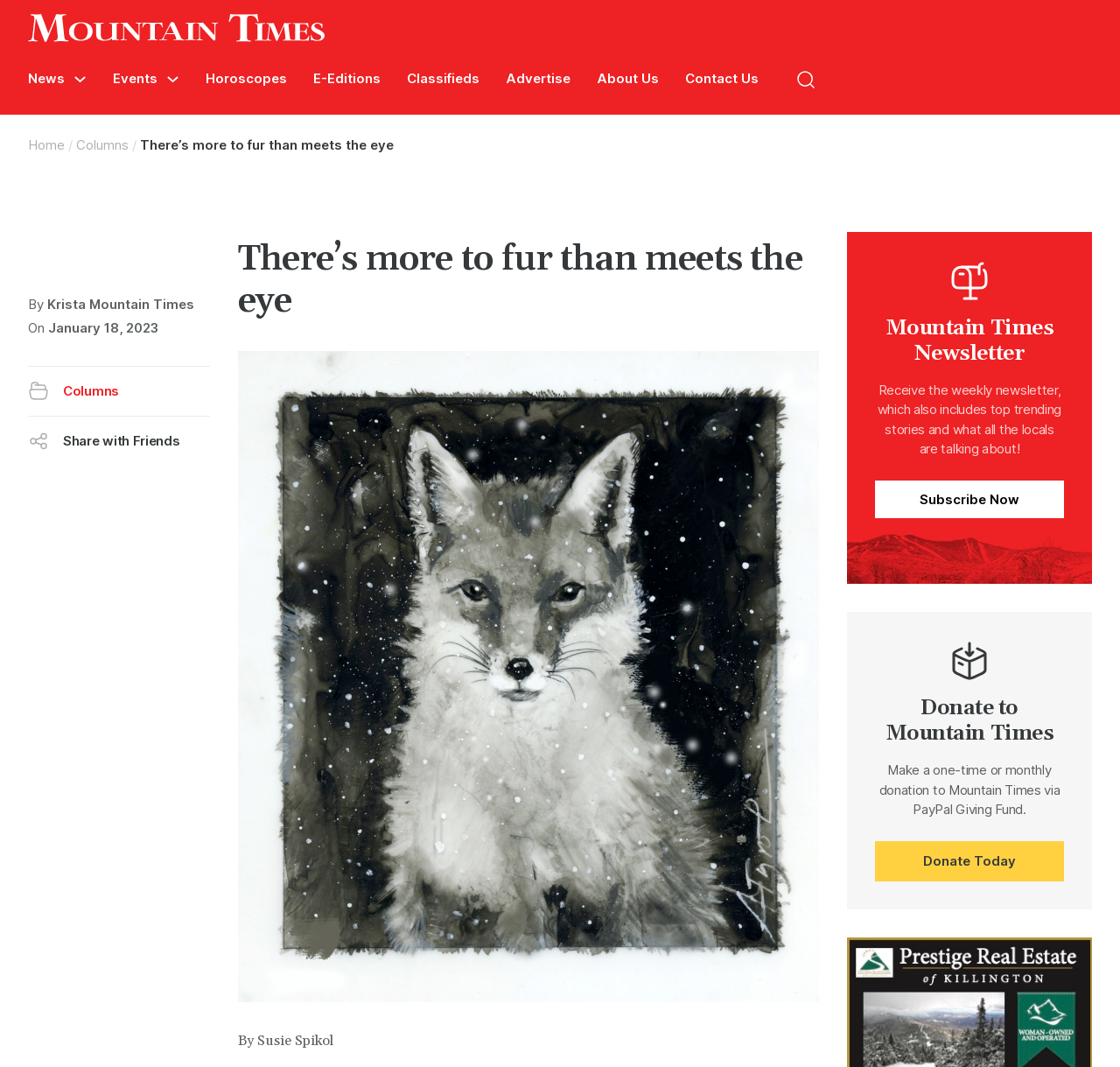What can be received by subscribing to the newsletter?
Look at the screenshot and respond with one word or a short phrase.

Weekly newsletter